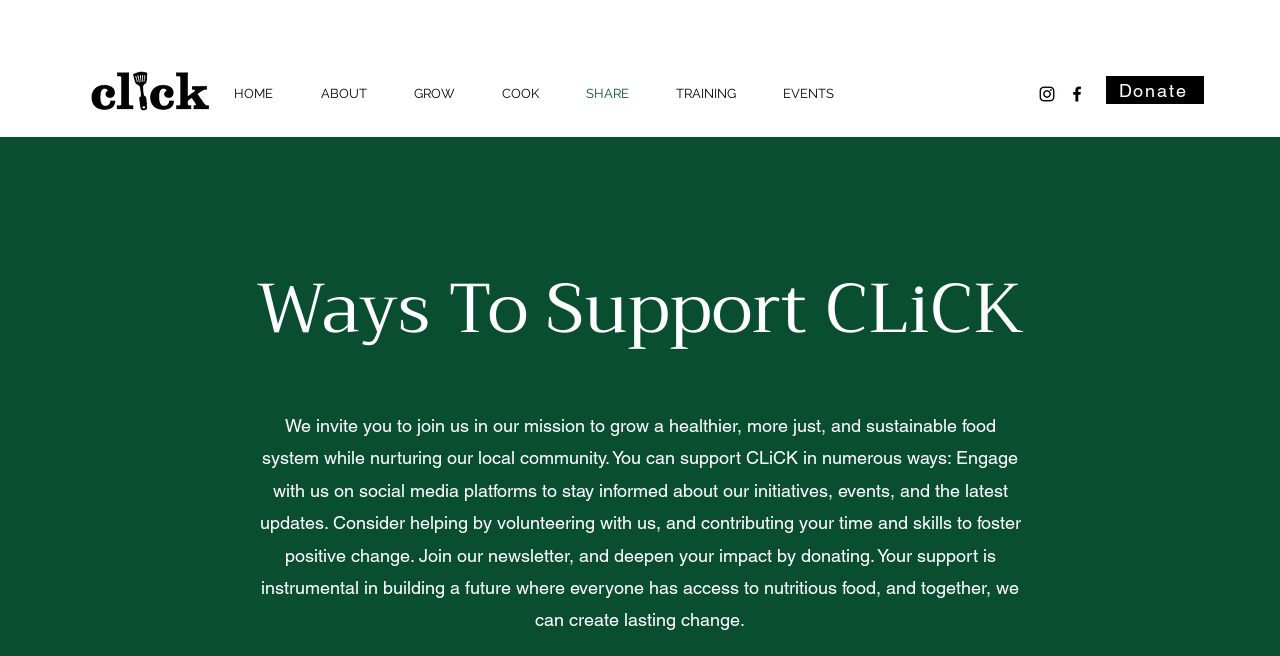With reference to the screenshot, provide a detailed response to the question below:
How can one deepen their impact on the organization?

According to the webpage, one way to deepen their impact on the organization is by donating, as stated in the paragraph under the heading 'Ways To Support CLiCK'.